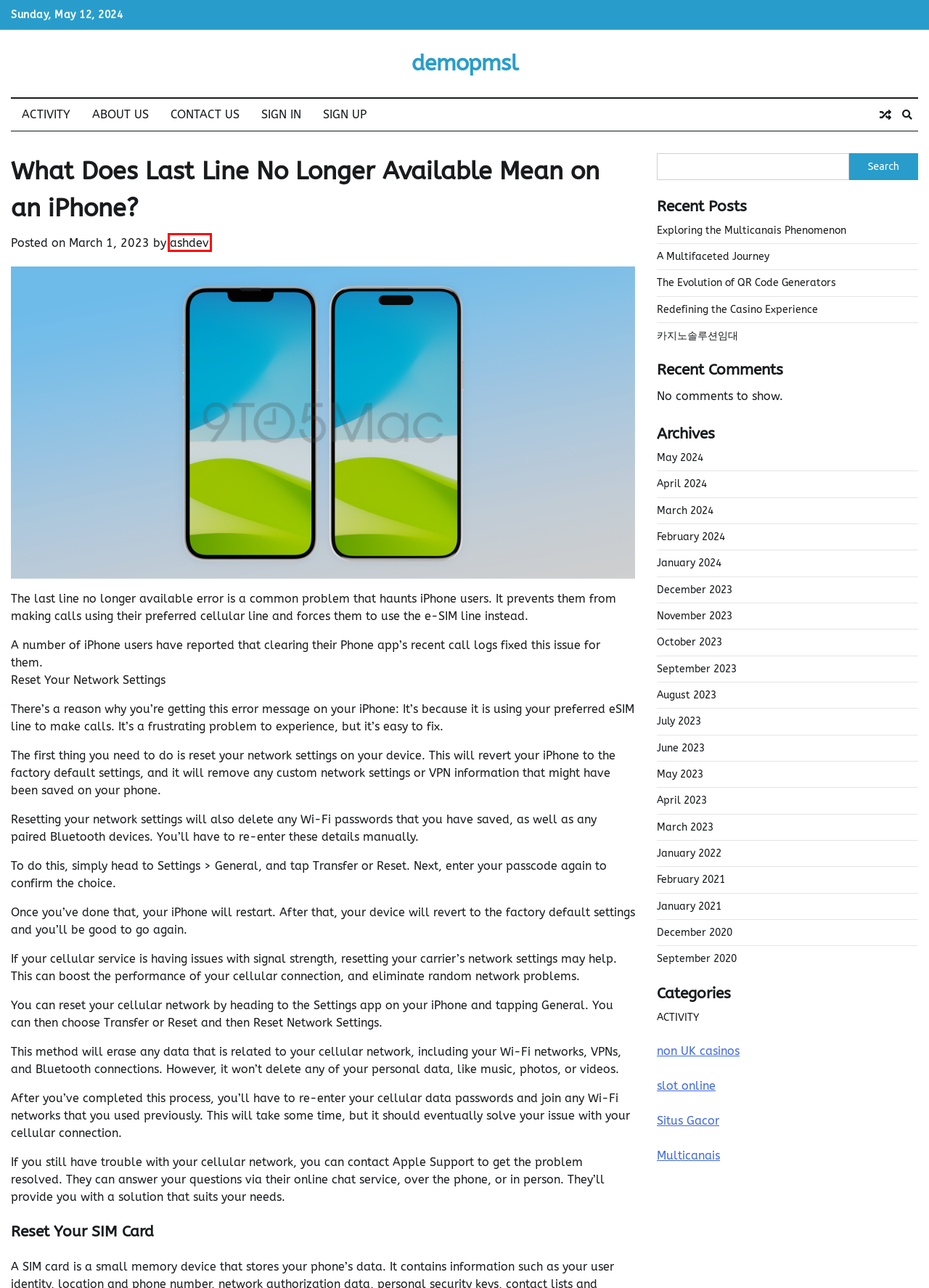Examine the screenshot of a webpage with a red bounding box around a UI element. Your task is to identify the webpage description that best corresponds to the new webpage after clicking the specified element. The given options are:
A. demopmsl
B. NAGA888: Link Slot Gacor Hari Ini Dengan Winrate Tertinggi
C. The Evolution of QR Code Generators
D. SIGN UP - demopmsl
E. Dor77: Login Slot777 Situs Judi Slot Online Gacor Hari Ini
F. Exploring the Multicanais Phenomenon
G. Non UK Casinos For UK Players & Non UKGC Licensed Slot Sites
H. ACTIVITY - demopmsl

A